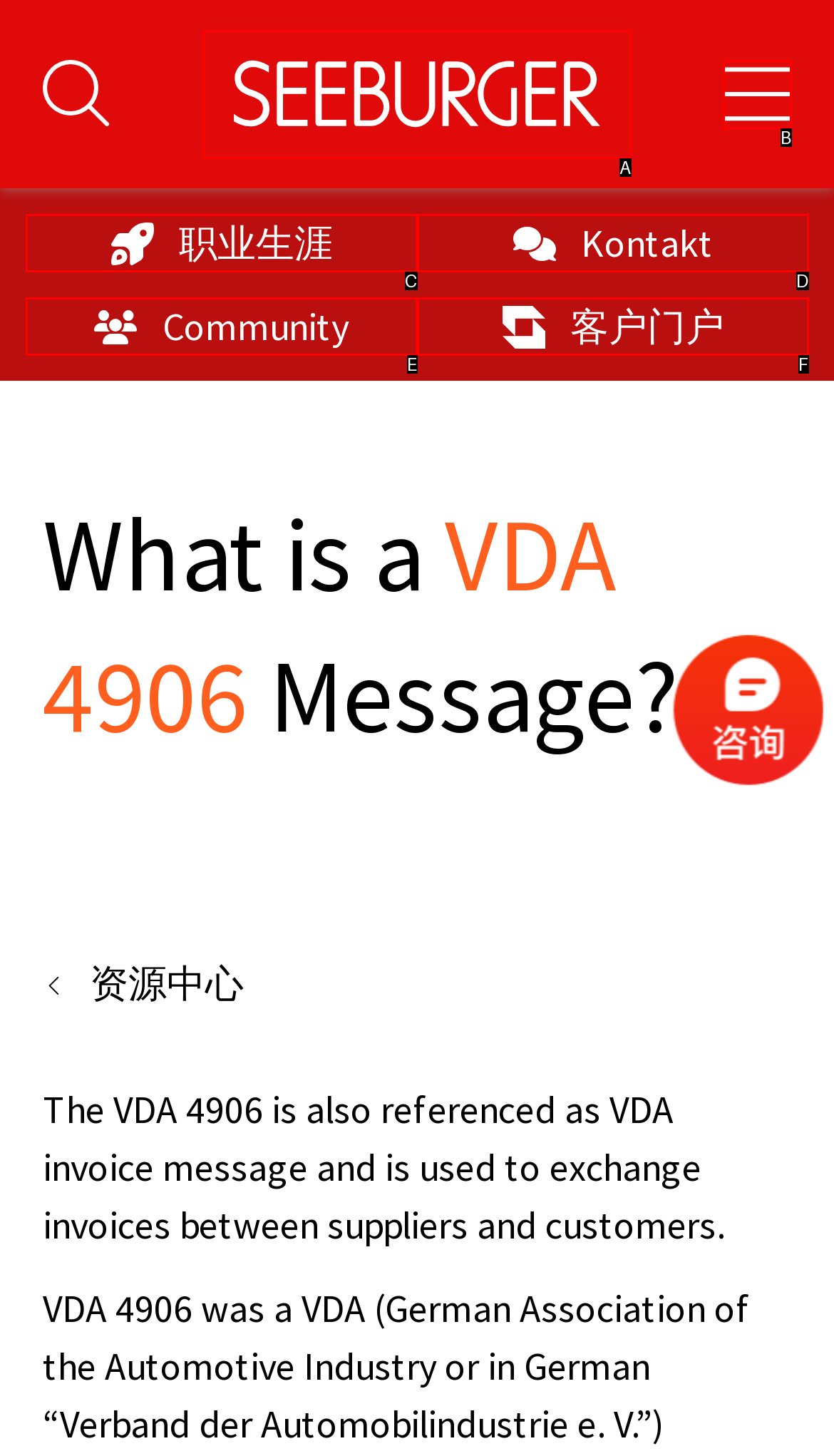Find the HTML element that matches the description: Icon comments Kontakt. Answer using the letter of the best match from the available choices.

D